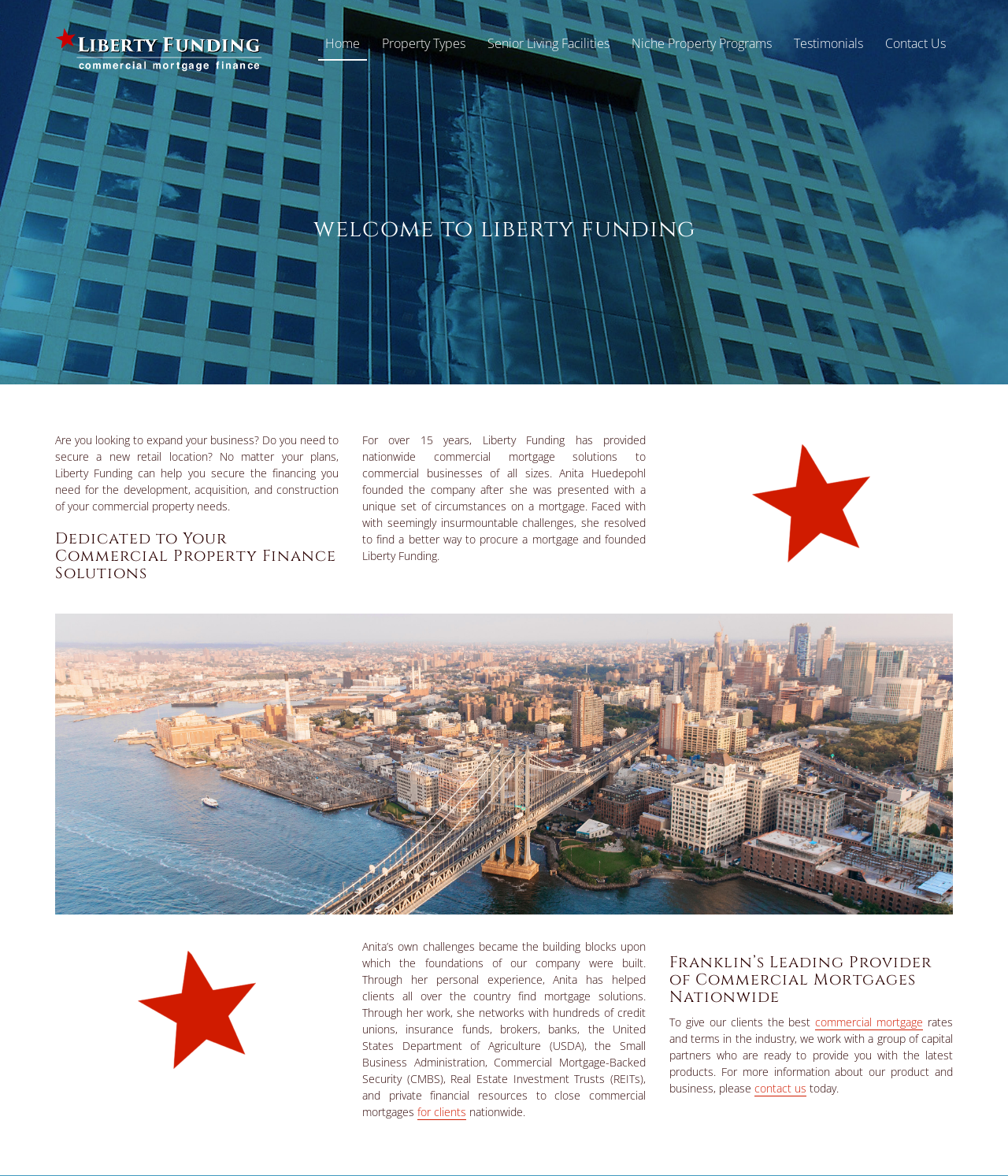Highlight the bounding box coordinates of the region I should click on to meet the following instruction: "Click on Product Specs".

None